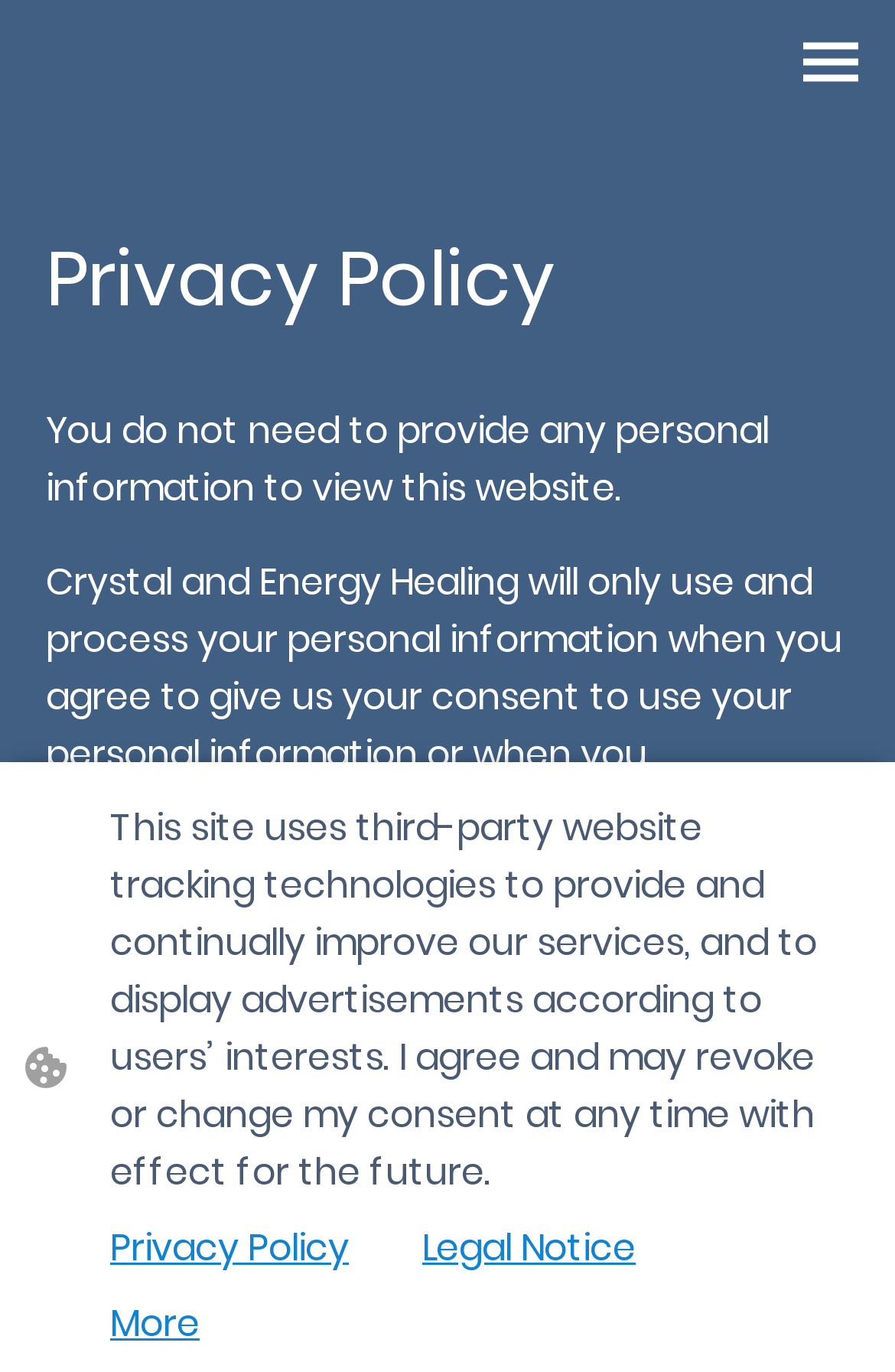Can users revoke their consent?
Give a one-word or short phrase answer based on the image.

Yes, at any time